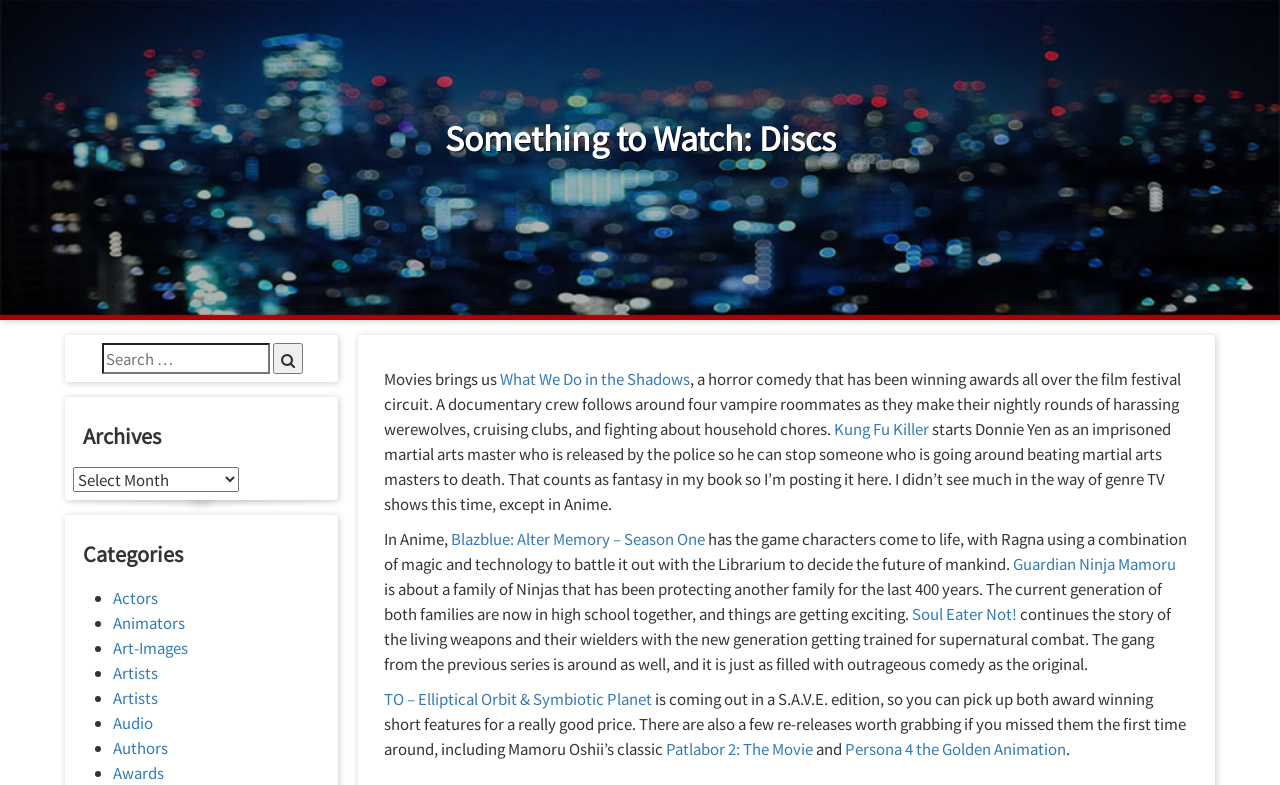Find the bounding box coordinates for the UI element that matches this description: "Kung Fu Killer".

[0.651, 0.532, 0.725, 0.559]